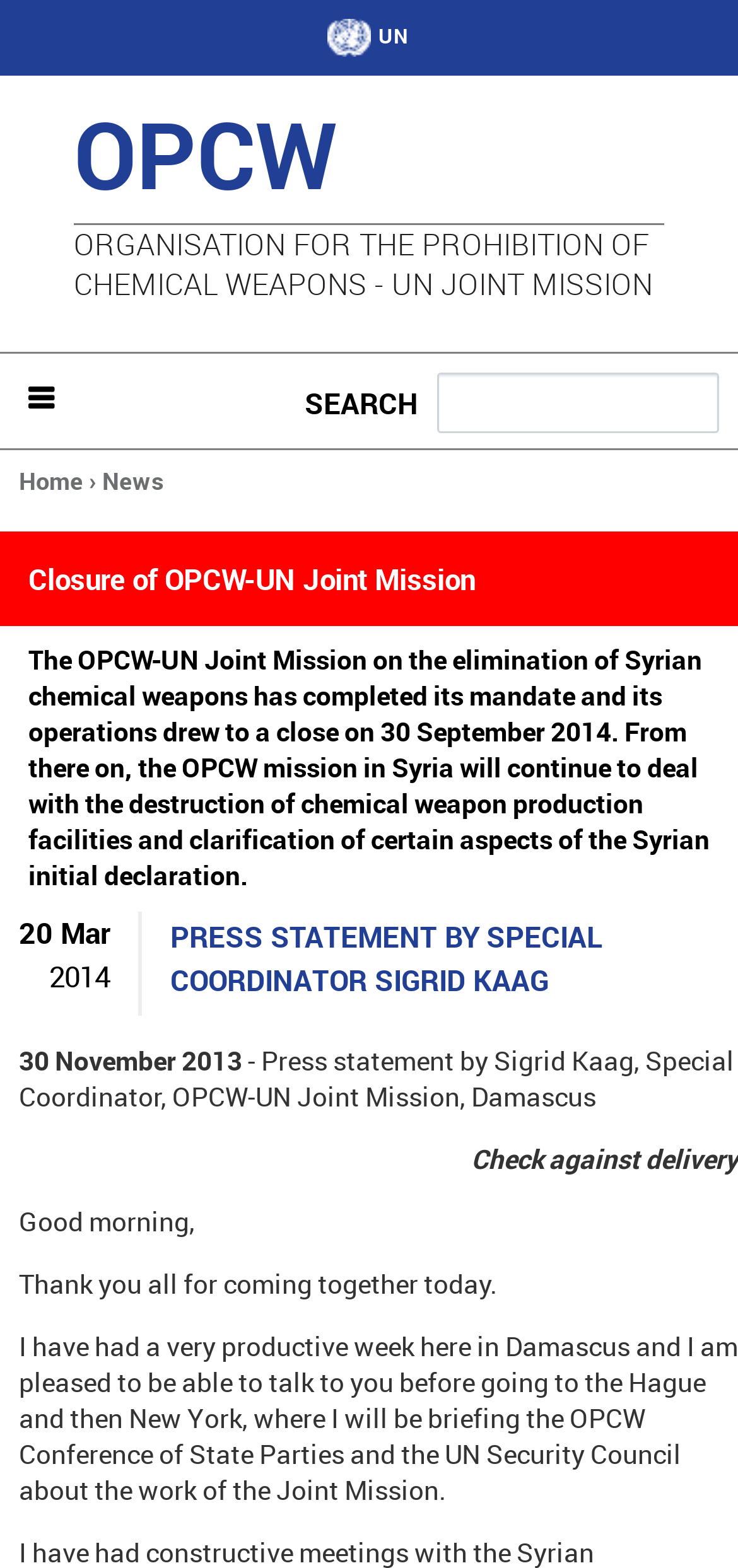Please identify the bounding box coordinates of the element's region that I should click in order to complete the following instruction: "Jump to navigation". The bounding box coordinates consist of four float numbers between 0 and 1, i.e., [left, top, right, bottom].

[0.0, 0.0, 1.0, 0.007]